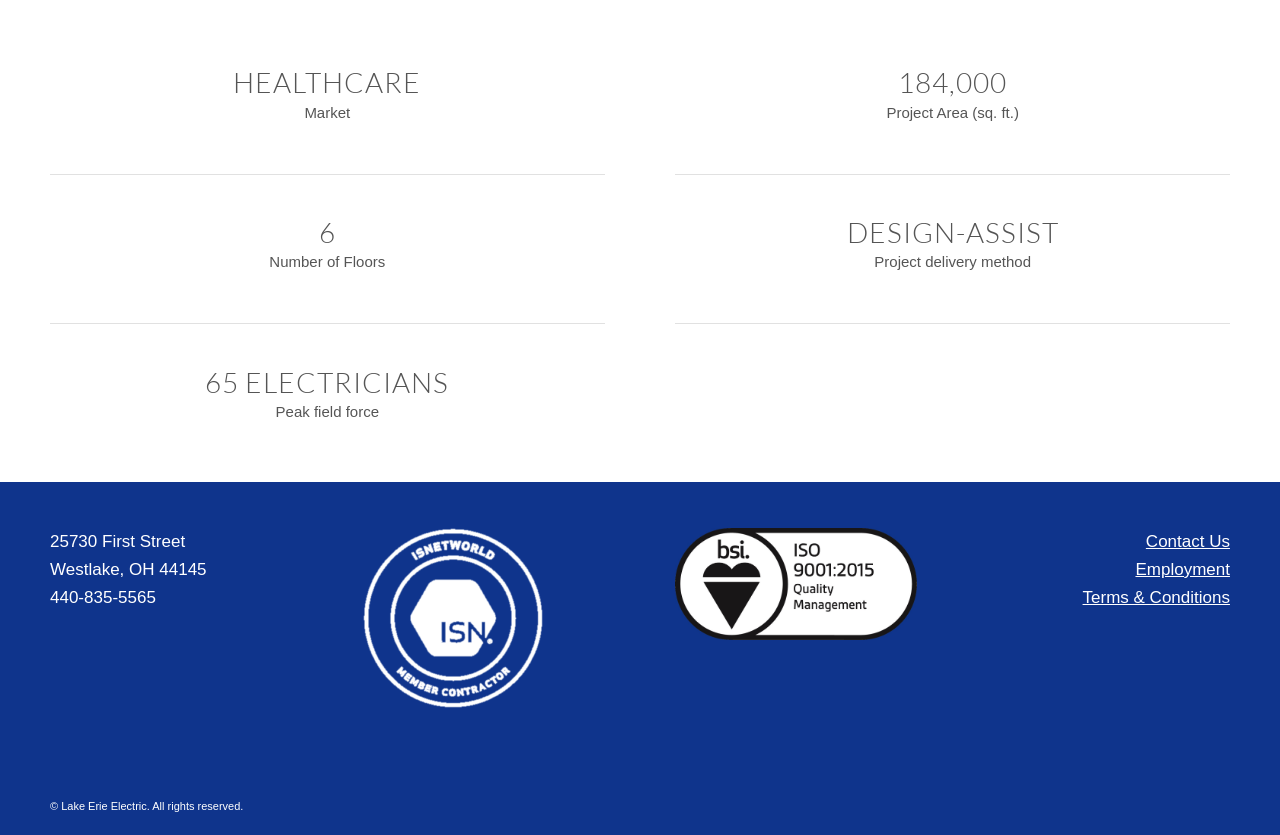Provide a brief response using a word or short phrase to this question:
What is the project area of the healthcare facility?

184,000 sq. ft.